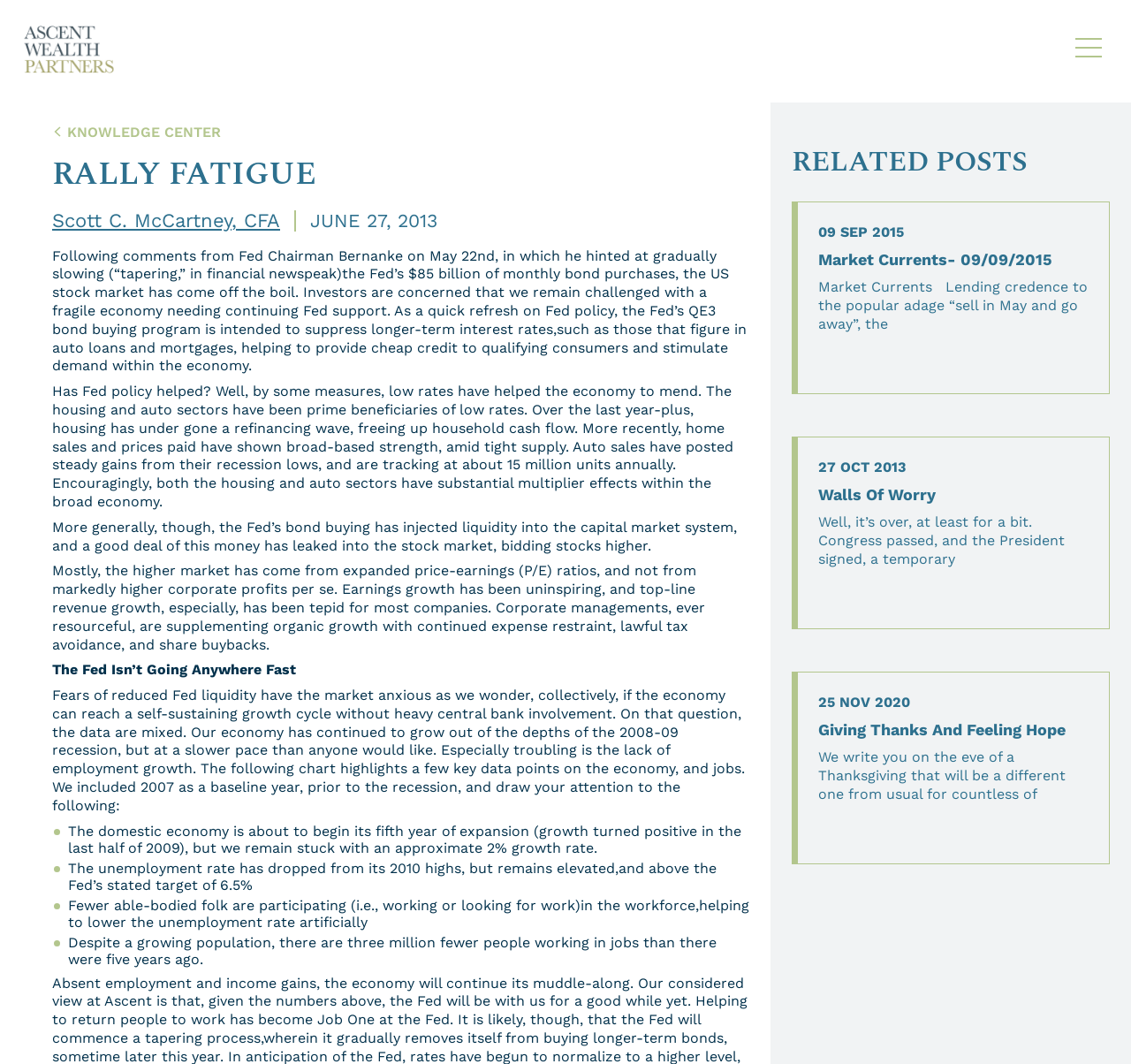Respond to the question with just a single word or phrase: 
What is the date of the article?

JUNE 27, 2013